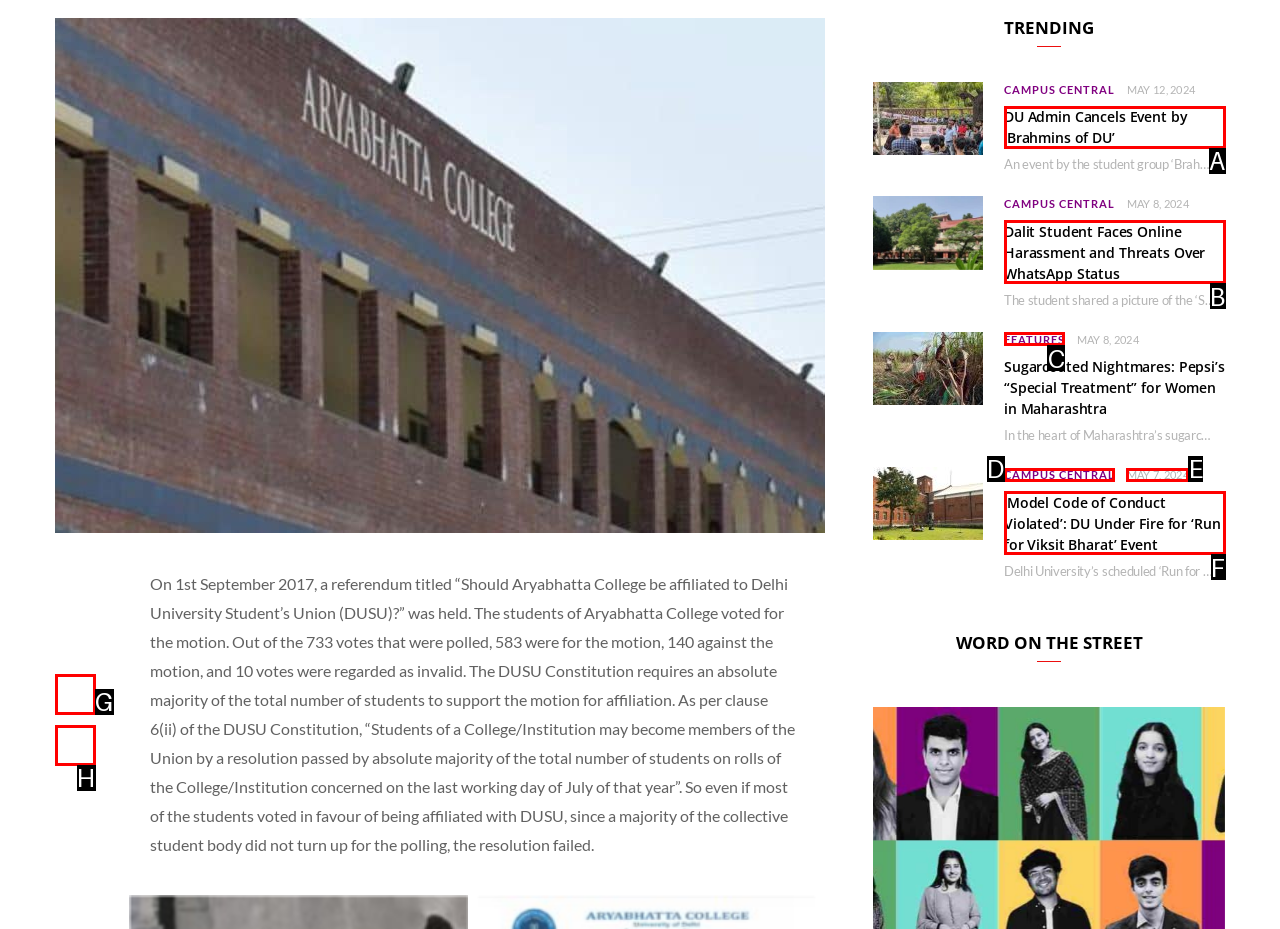Given the description: Campus Central, identify the HTML element that corresponds to it. Respond with the letter of the correct option.

D